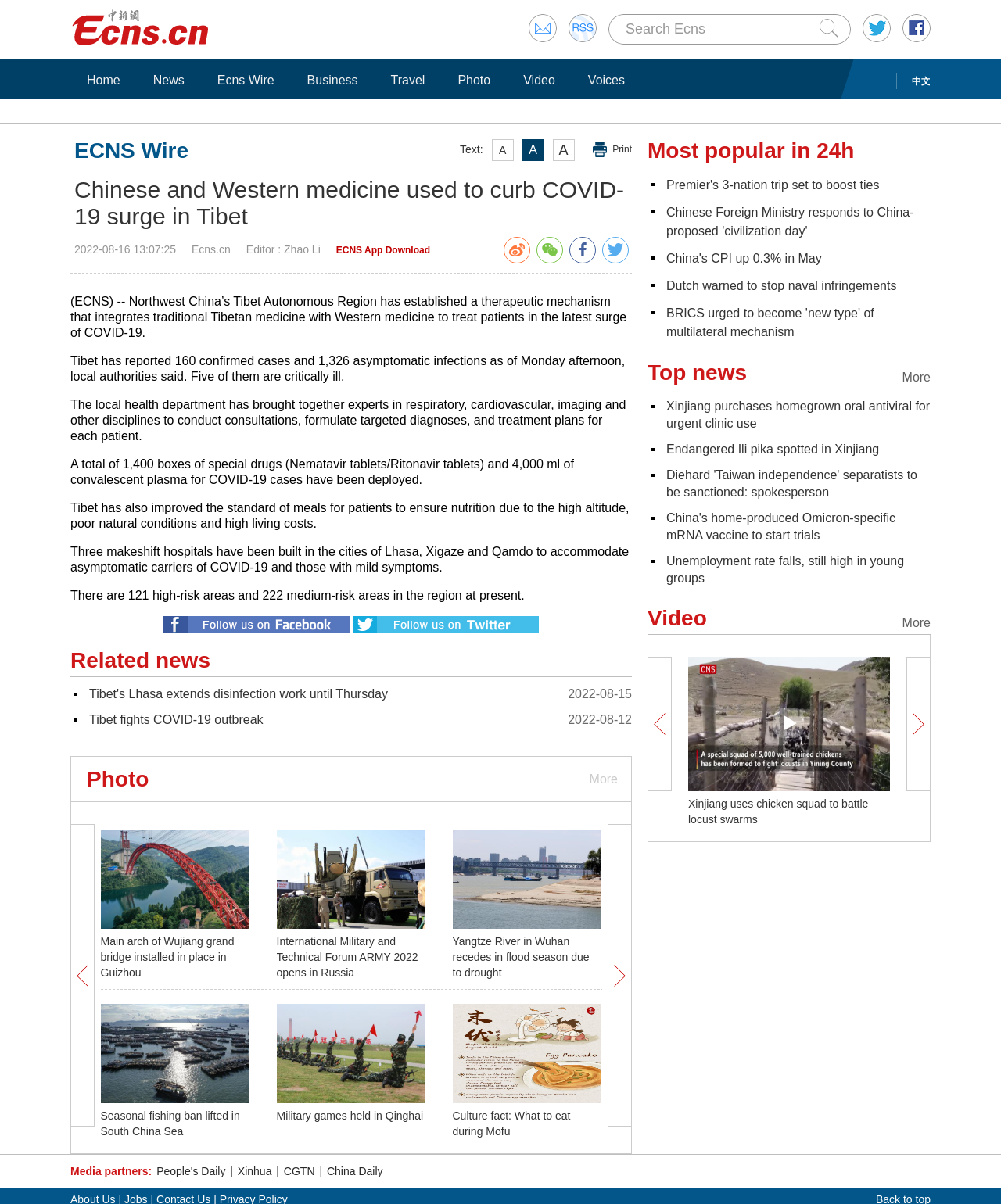Please give a short response to the question using one word or a phrase:
How many confirmed cases are reported in Tibet?

160